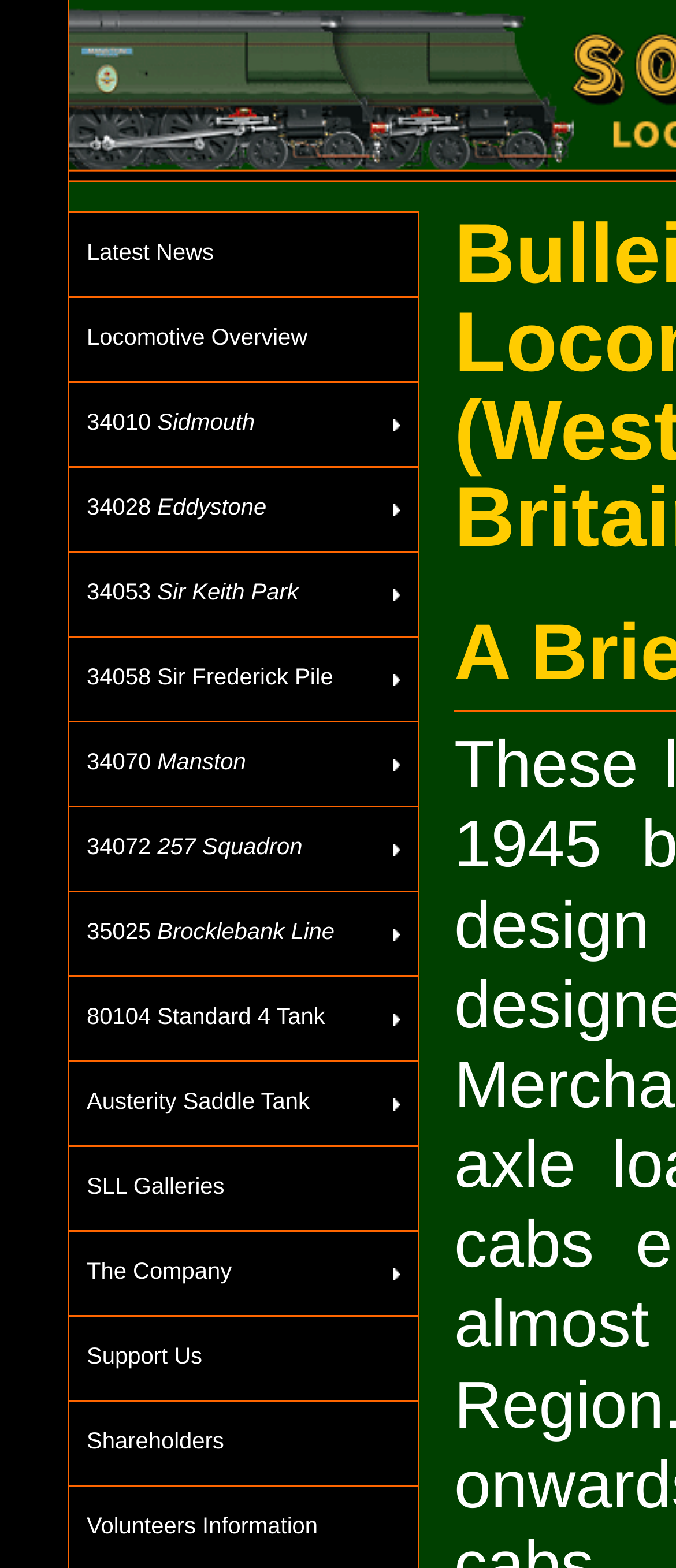Answer the question below in one word or phrase:
What is the first locomotive listed?

34010 Sidmouth